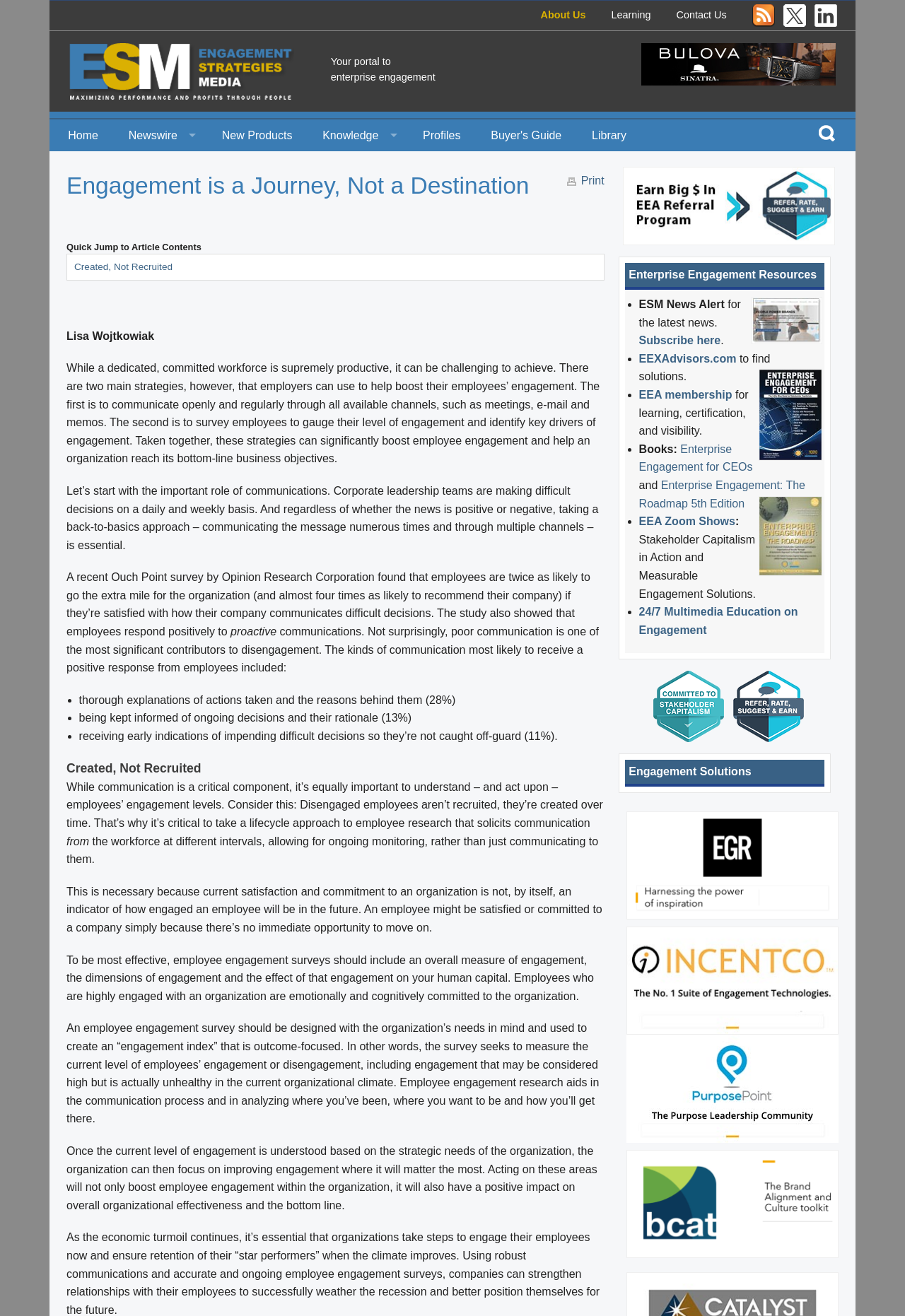What is the purpose of the 'Subscribe here' link?
Ensure your answer is thorough and detailed.

The 'Subscribe here' link is located in the right sidebar of the webpage, and its text suggests that it is used to subscribe to the ESM News Alert, which is likely a newsletter or news feed provided by the Enterprise Strategies Media (ESM) organization.